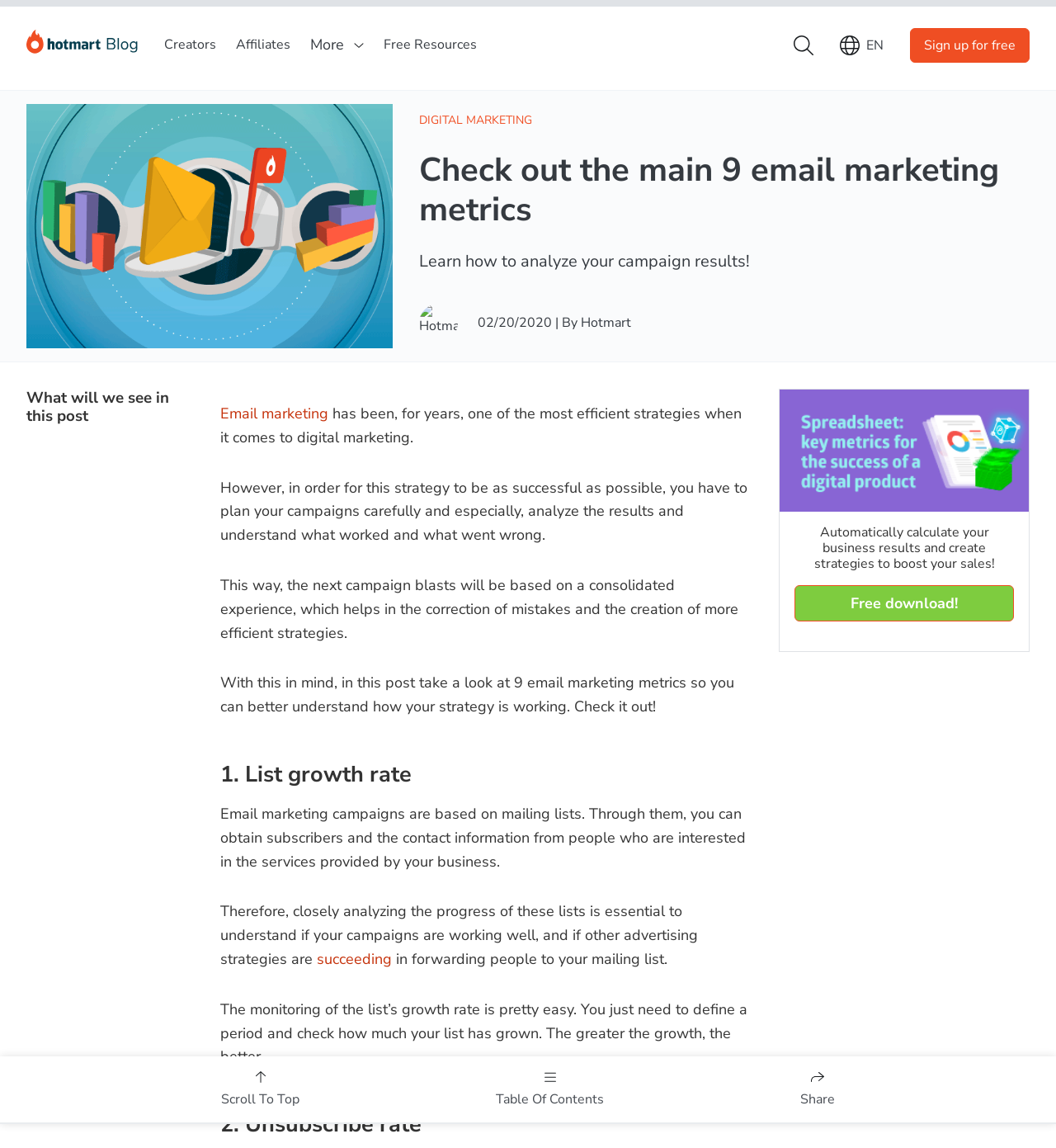Given the element description: "Digital Marketing", predict the bounding box coordinates of the UI element it refers to, using four float numbers between 0 and 1, i.e., [left, top, right, bottom].

[0.397, 0.098, 0.504, 0.111]